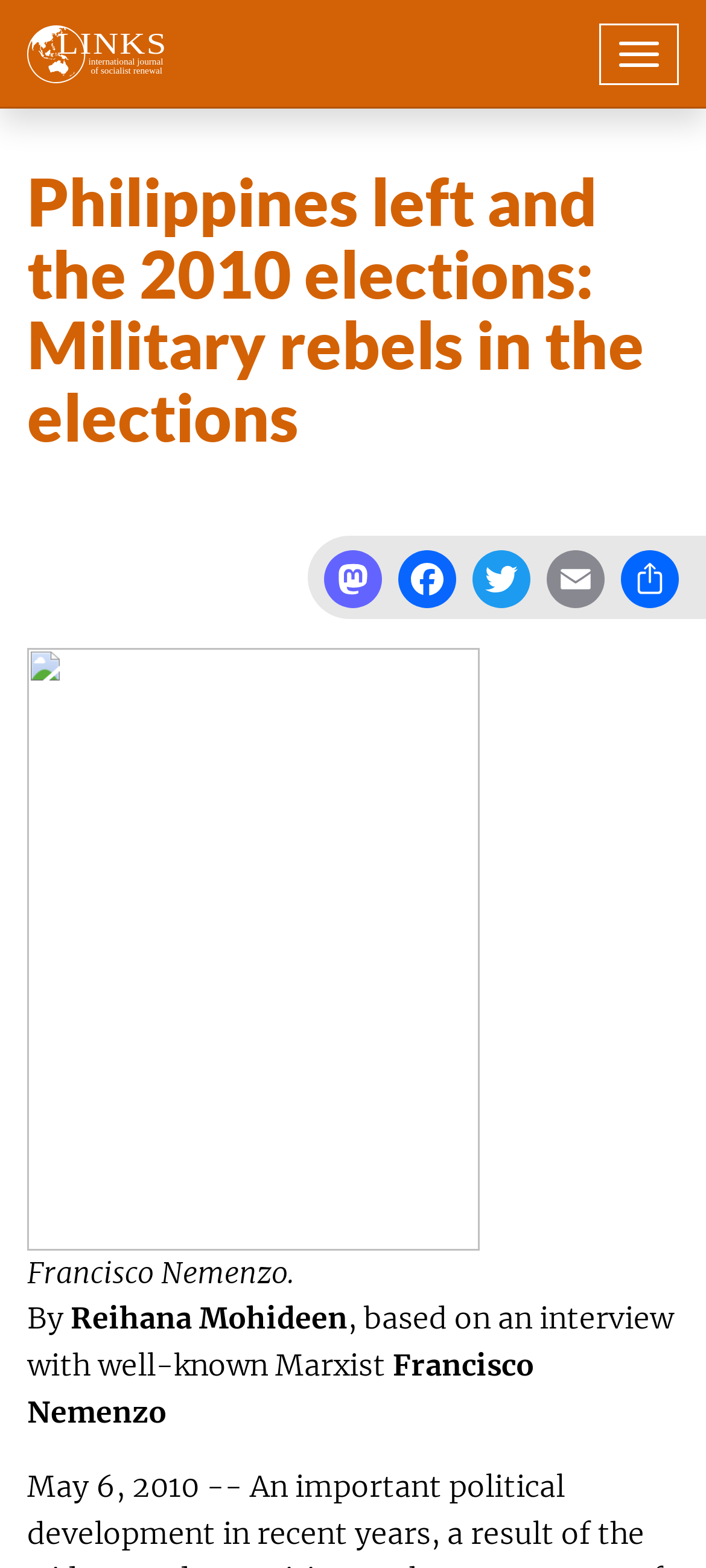Provide the bounding box coordinates of the HTML element described by the text: "Email".

[0.751, 0.351, 0.856, 0.388]